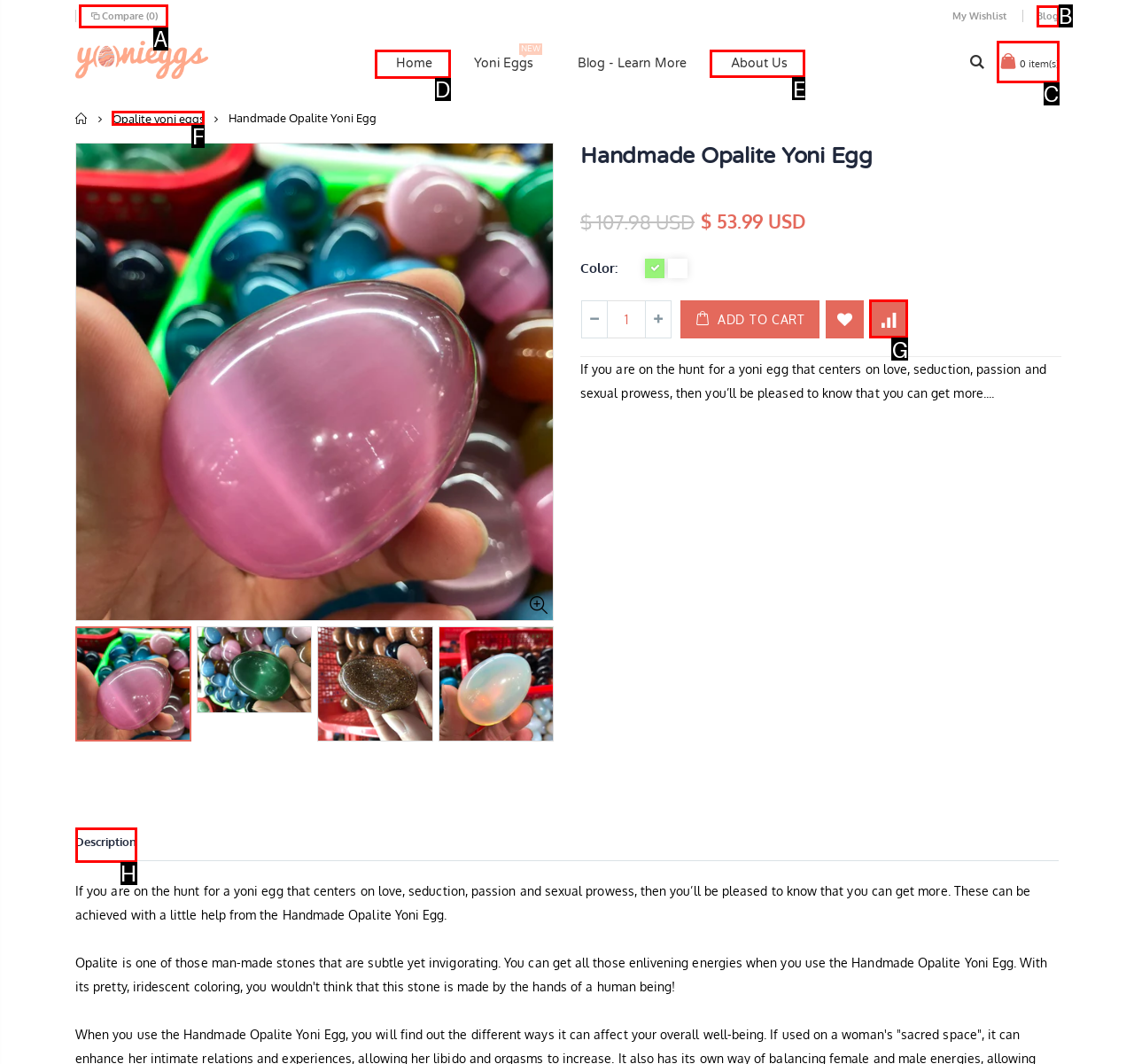Identify the correct lettered option to click in order to perform this task: Click on the 'About Us' link. Respond with the letter.

E